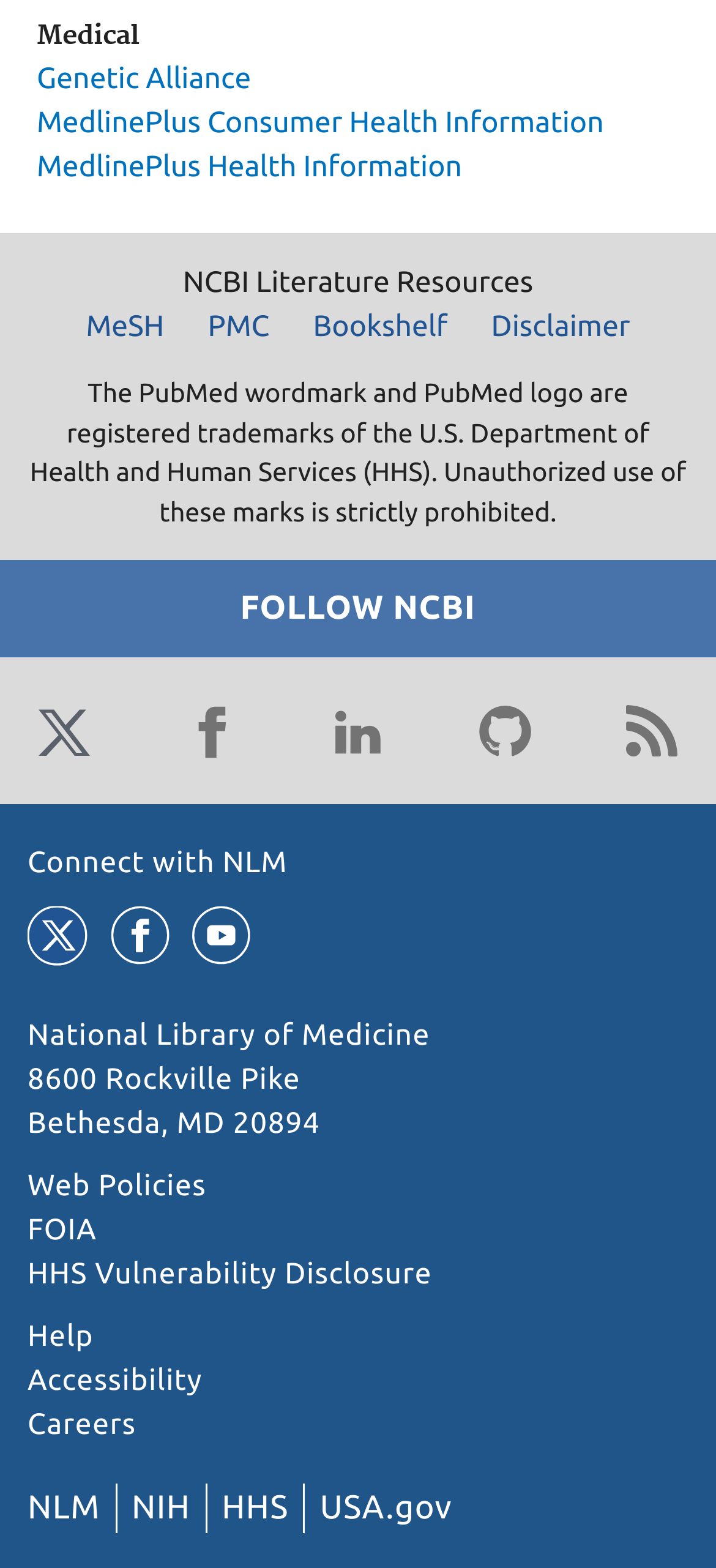Identify the bounding box coordinates of the clickable region to carry out the given instruction: "Click the 'Search' button".

None